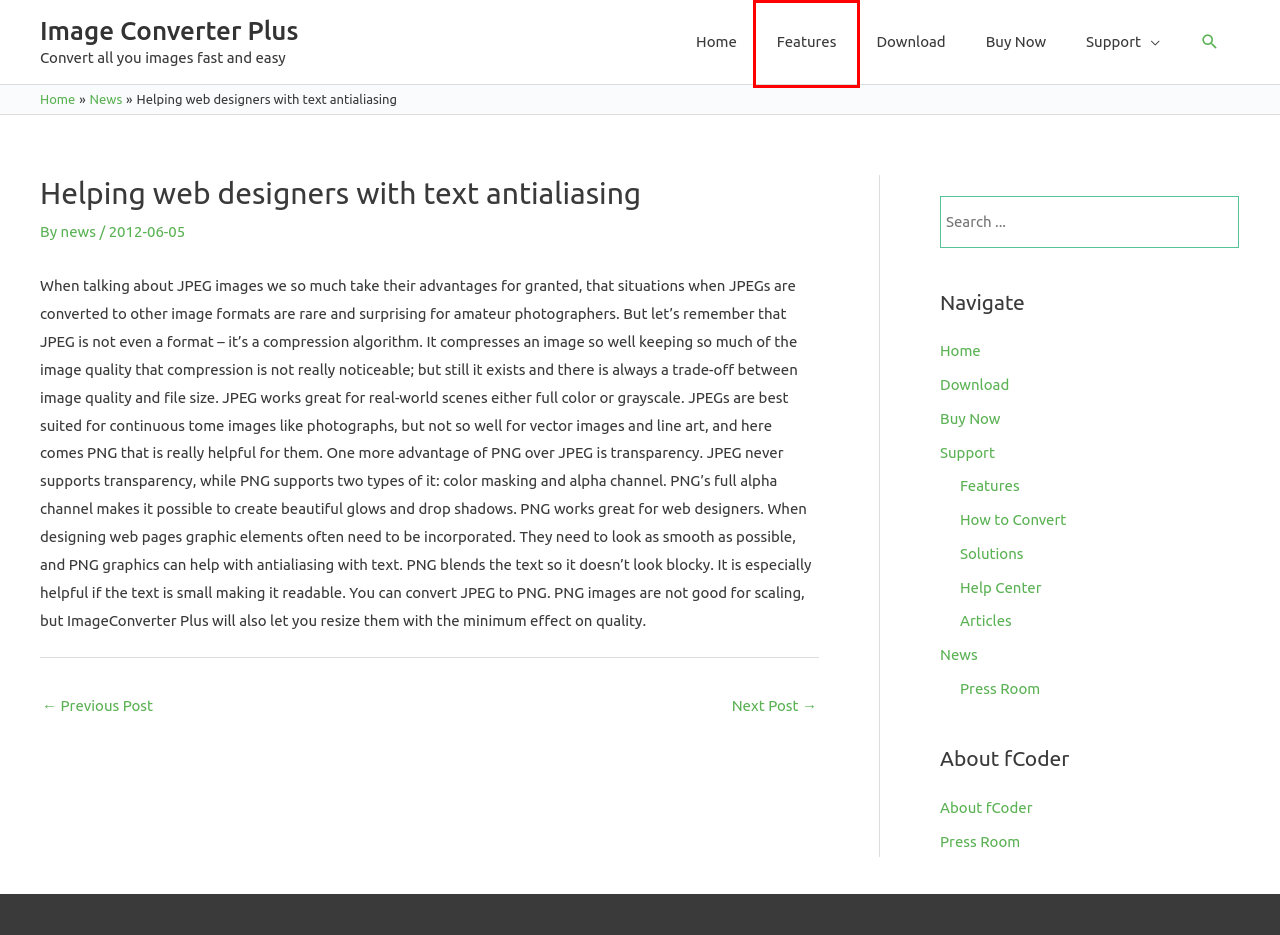You are given a screenshot of a webpage within which there is a red rectangle bounding box. Please choose the best webpage description that matches the new webpage after clicking the selected element in the bounding box. Here are the options:
A. Help Center Archives - Image Converter Plus
B. Purchase Image Converter Plus
C. Image Converter Plus - Professional Image Converter
D. How to Convert Archives - Image Converter Plus
E. News Archives - Image Converter Plus
F. "Art is the colors and textures of your imagination" - Image Converter Plus
G. File migration - Image Converter Plus
H. Features Archives - Image Converter Plus

H